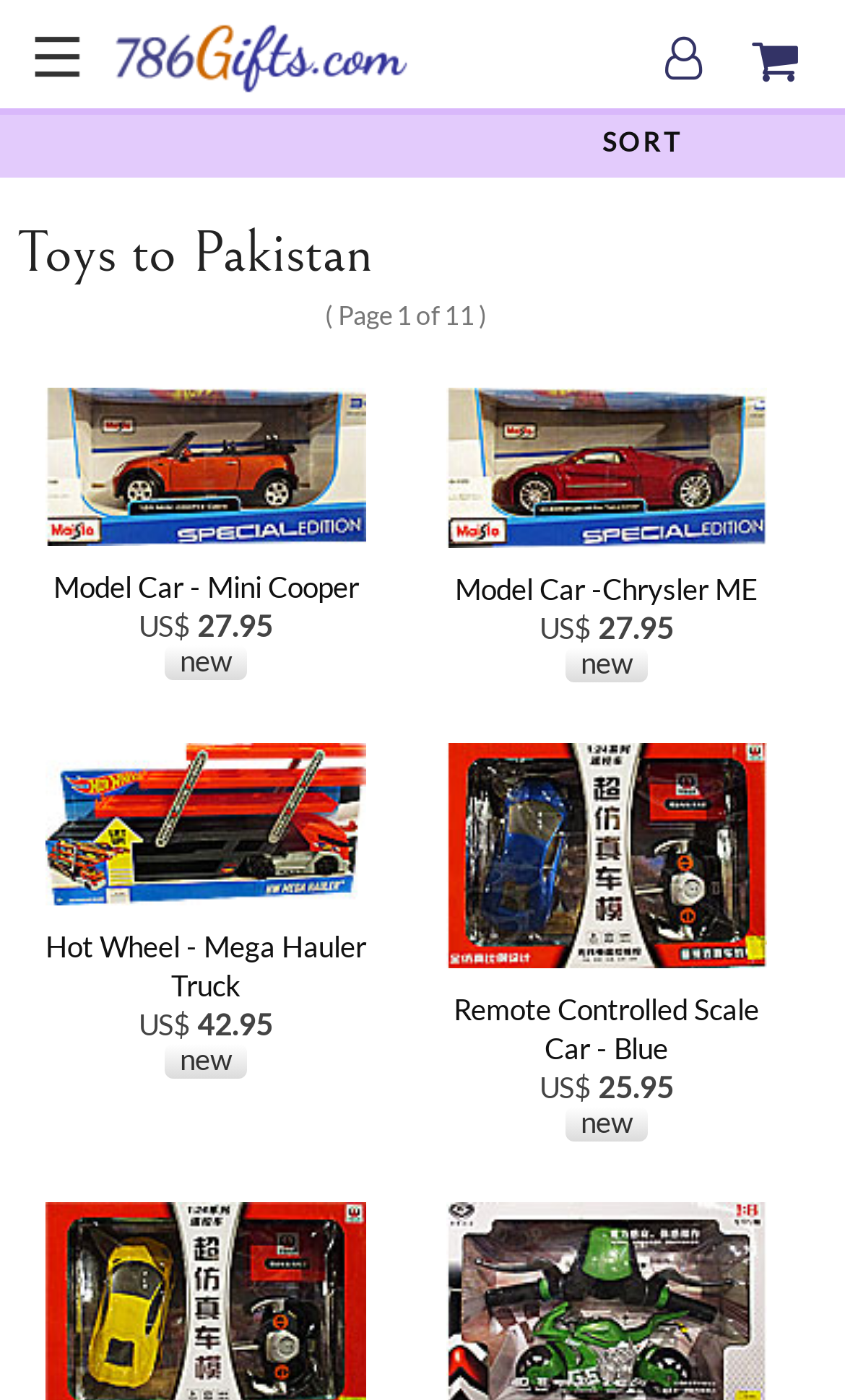What is the category of the product 'Hot Wheel - Mega Hauler Truck'?
Answer the question in a detailed and comprehensive manner.

I inferred the answer by looking at the context of the webpage, which is about sending toys to Pakistan, and the product 'Hot Wheel - Mega Hauler Truck' is listed among other toy products.